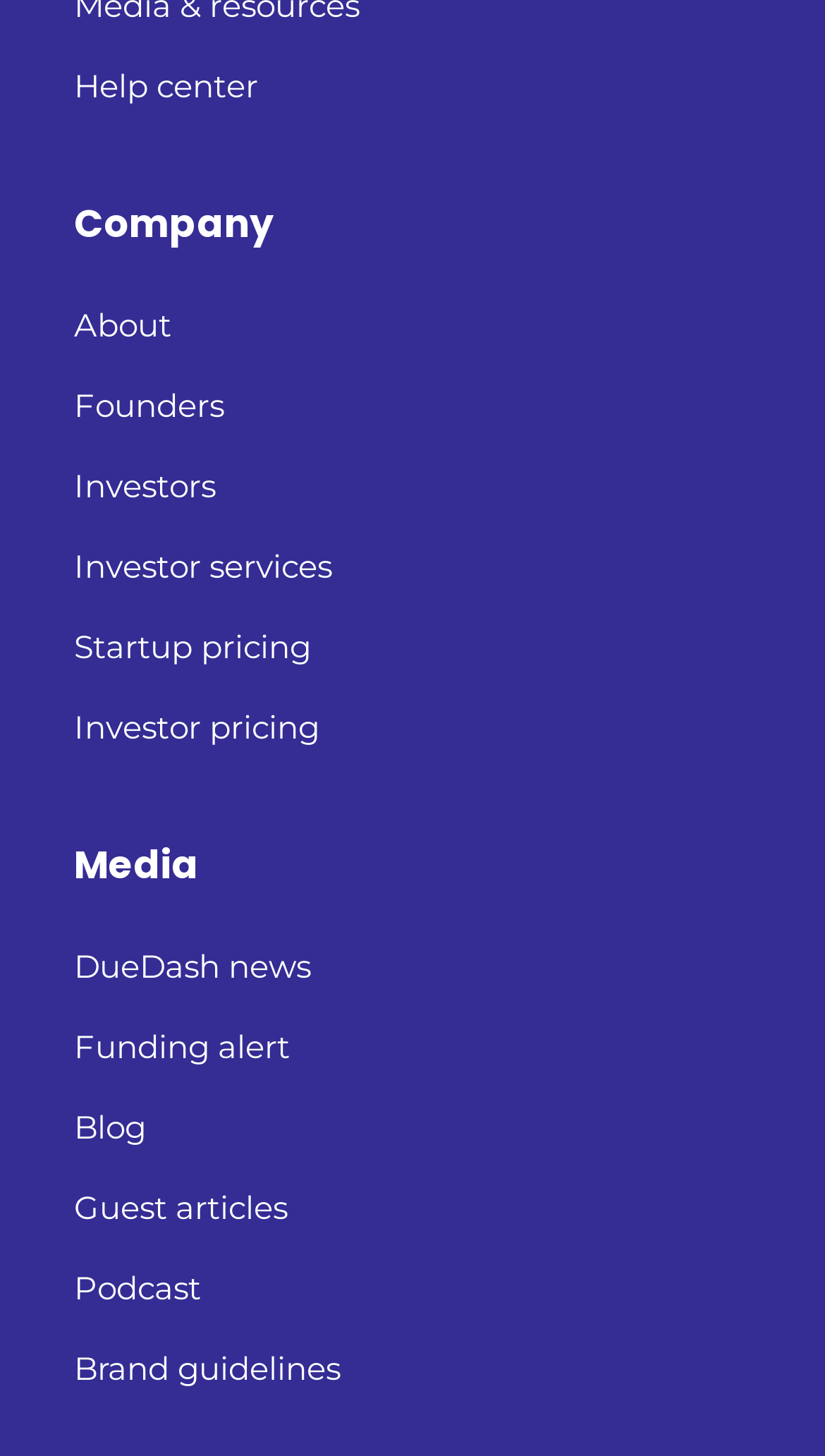How many headings are on the webpage?
Look at the screenshot and respond with one word or a short phrase.

2